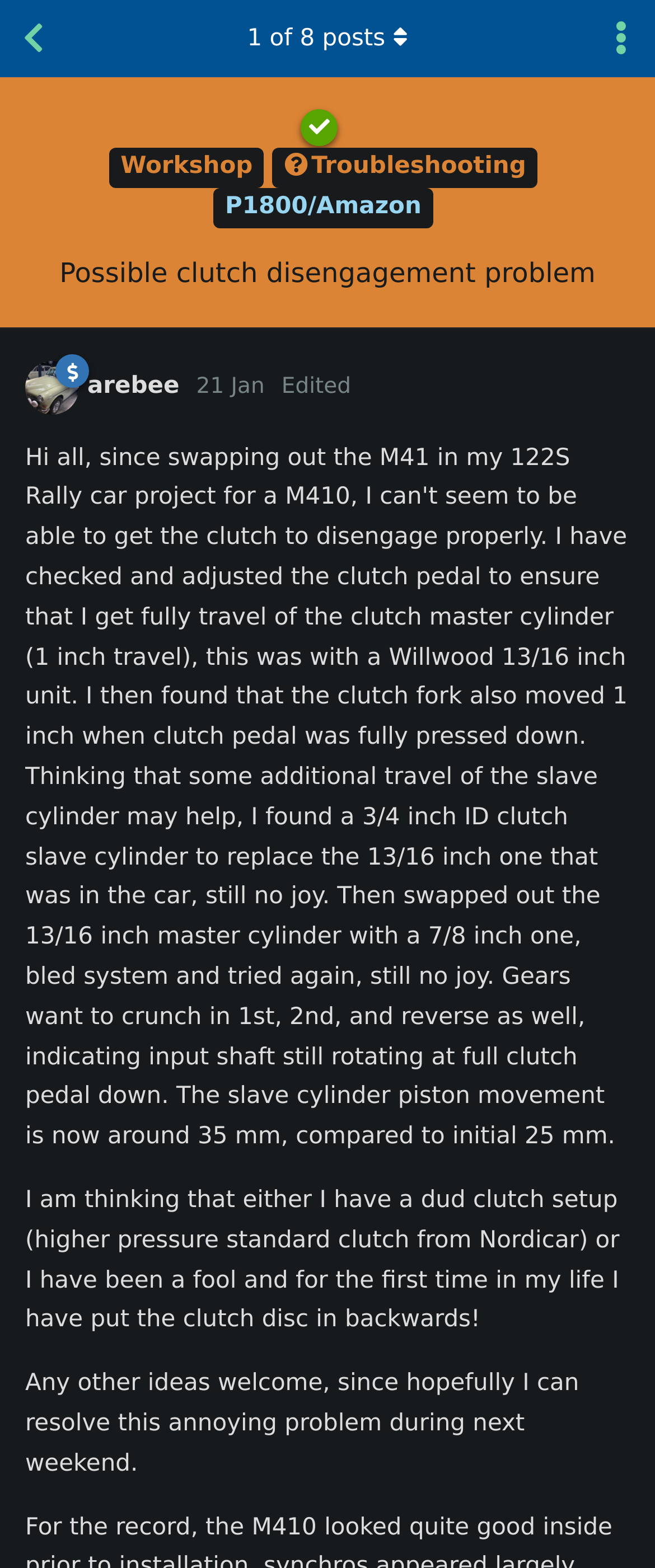Please identify the webpage's heading and generate its text content.

Possible clutch disengagement problem